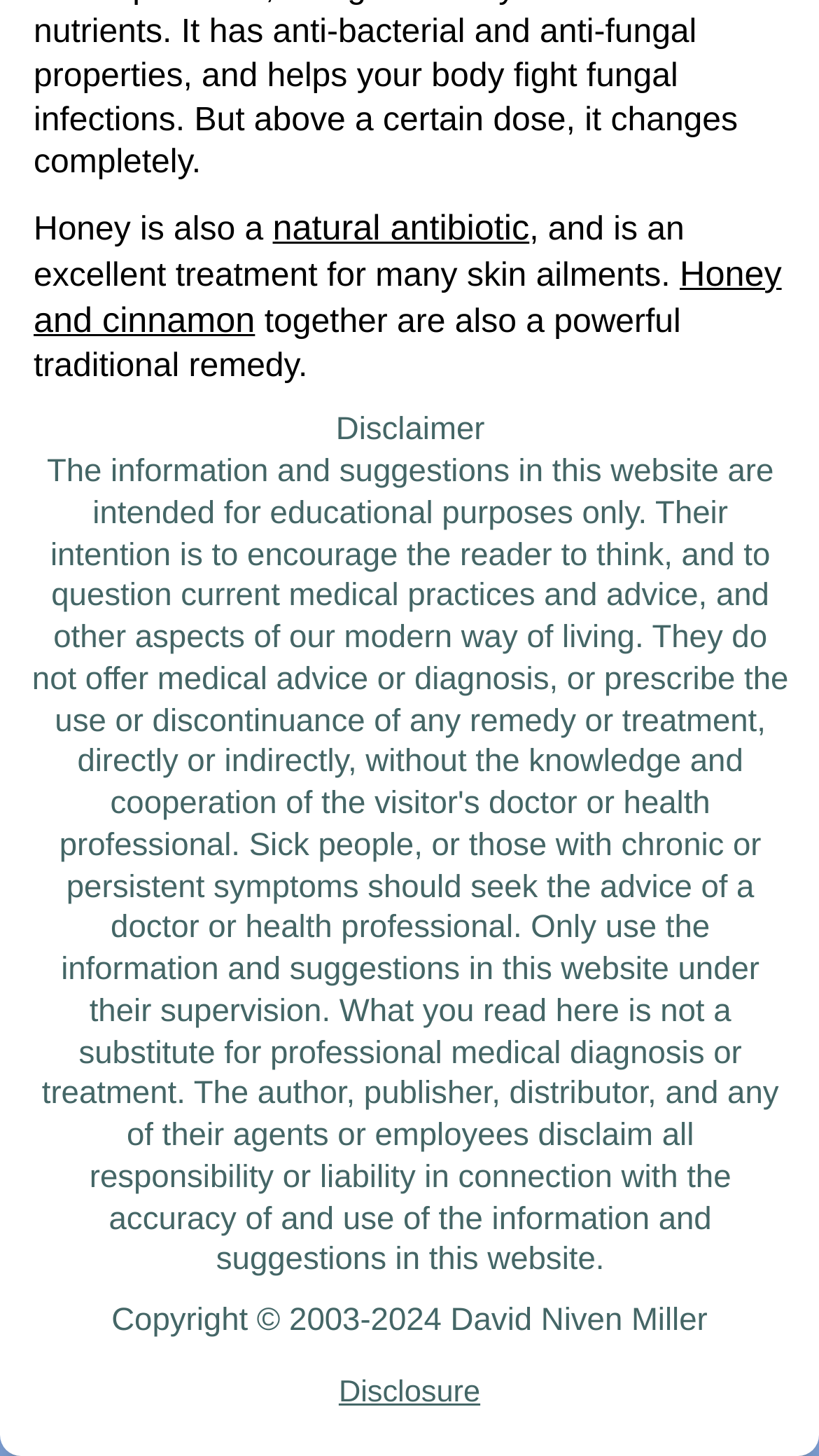What is the copyright year range of the webpage?
Please provide a comprehensive answer based on the information in the image.

The copyright information is mentioned at the bottom of the webpage, stating 'Copyright © 2003-2024 David Niven Miller'.